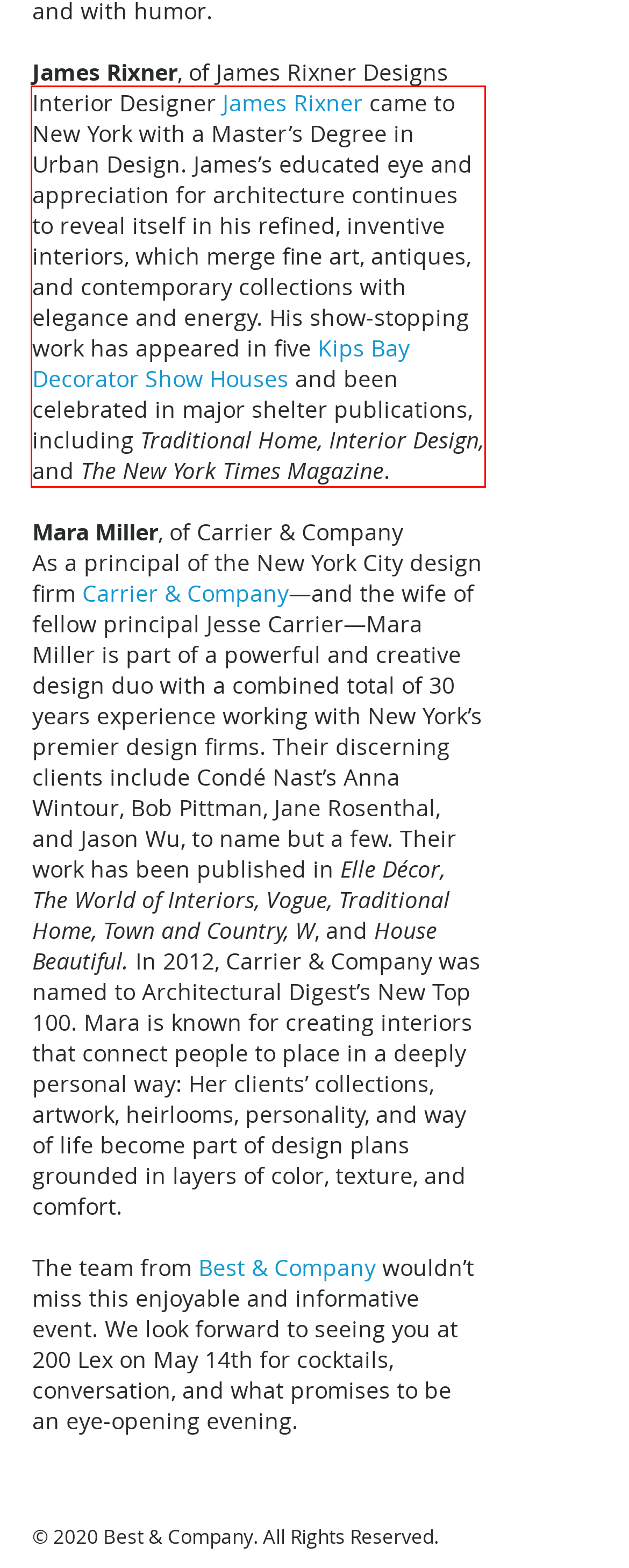Examine the webpage screenshot and use OCR to obtain the text inside the red bounding box.

Interior Designer James Rixner came to New York with a Master’s Degree in Urban Design. James’s educated eye and appreciation for architecture continues to reveal itself in his refined, inventive interiors, which merge fine art, antiques, and contemporary collections with elegance and energy. His show-stopping work has appeared in five Kips Bay Decorator Show Houses and been celebrated in major shelter publications, including Traditional Home, Interior Design, and The New York Times Magazine.